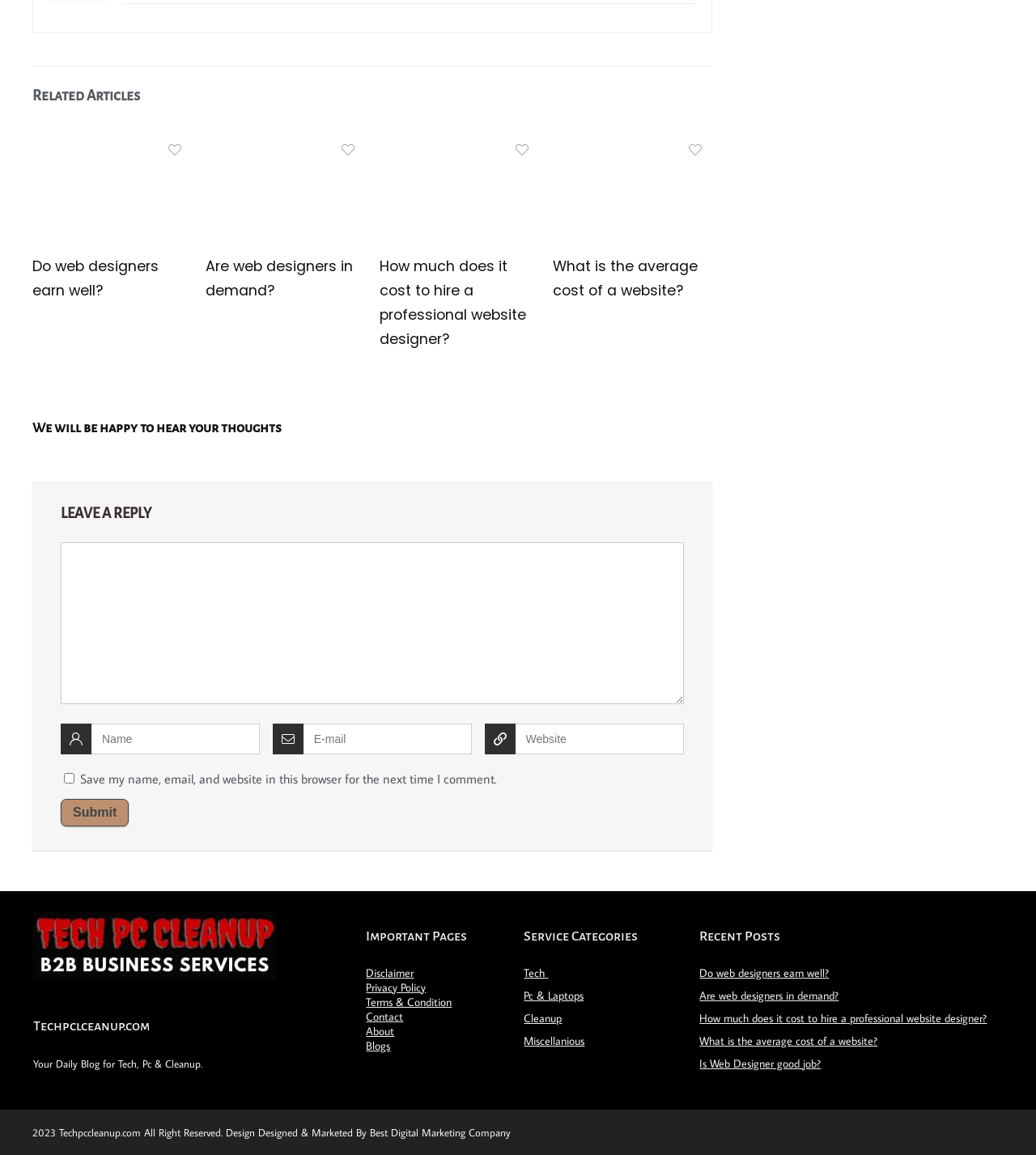Pinpoint the bounding box coordinates of the clickable element to carry out the following instruction: "Click on the 'Contact' link."

[0.353, 0.874, 0.389, 0.886]